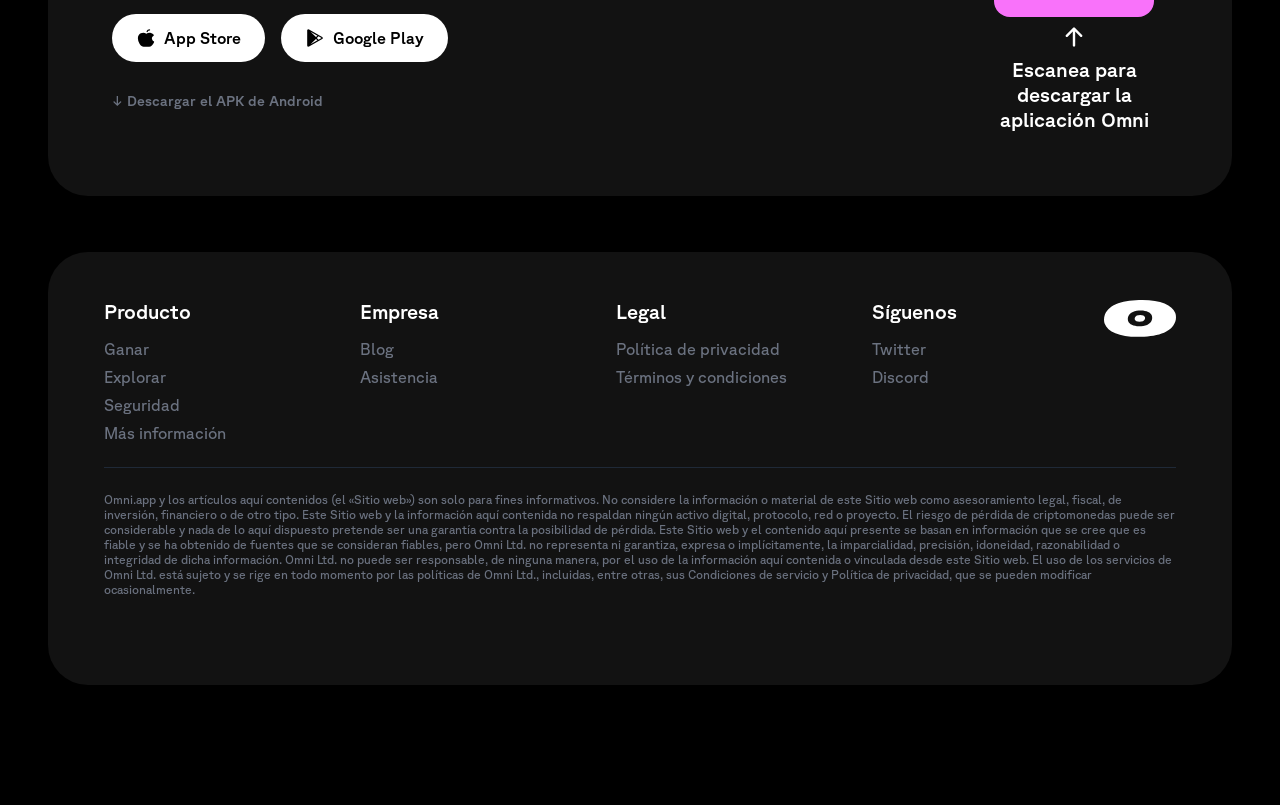What is the purpose of the QR code?
Could you give a comprehensive explanation in response to this question?

The QR code is accompanied by the text 'Escanea para descargar la aplicación Omni', which suggests that the purpose of the QR code is to allow users to scan and download the Omni app.